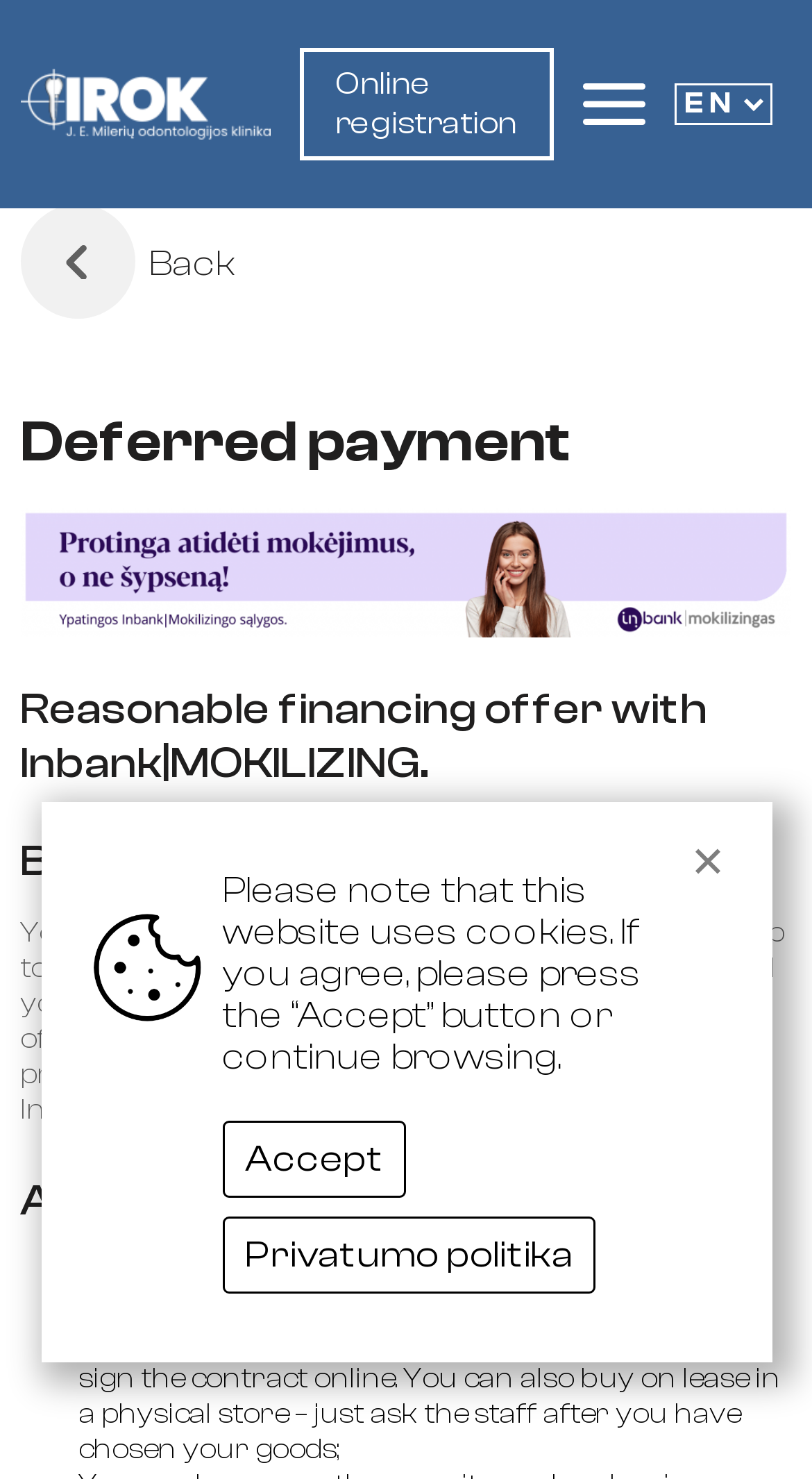Given the content of the image, can you provide a detailed answer to the question?
What is the advantage of hire purchase?

One of the advantages of hire purchase can be found in the ListMarker and StaticText elements which state 'Shop quickly, at your convenience and from the comfort of your home – Solvency assessment.'